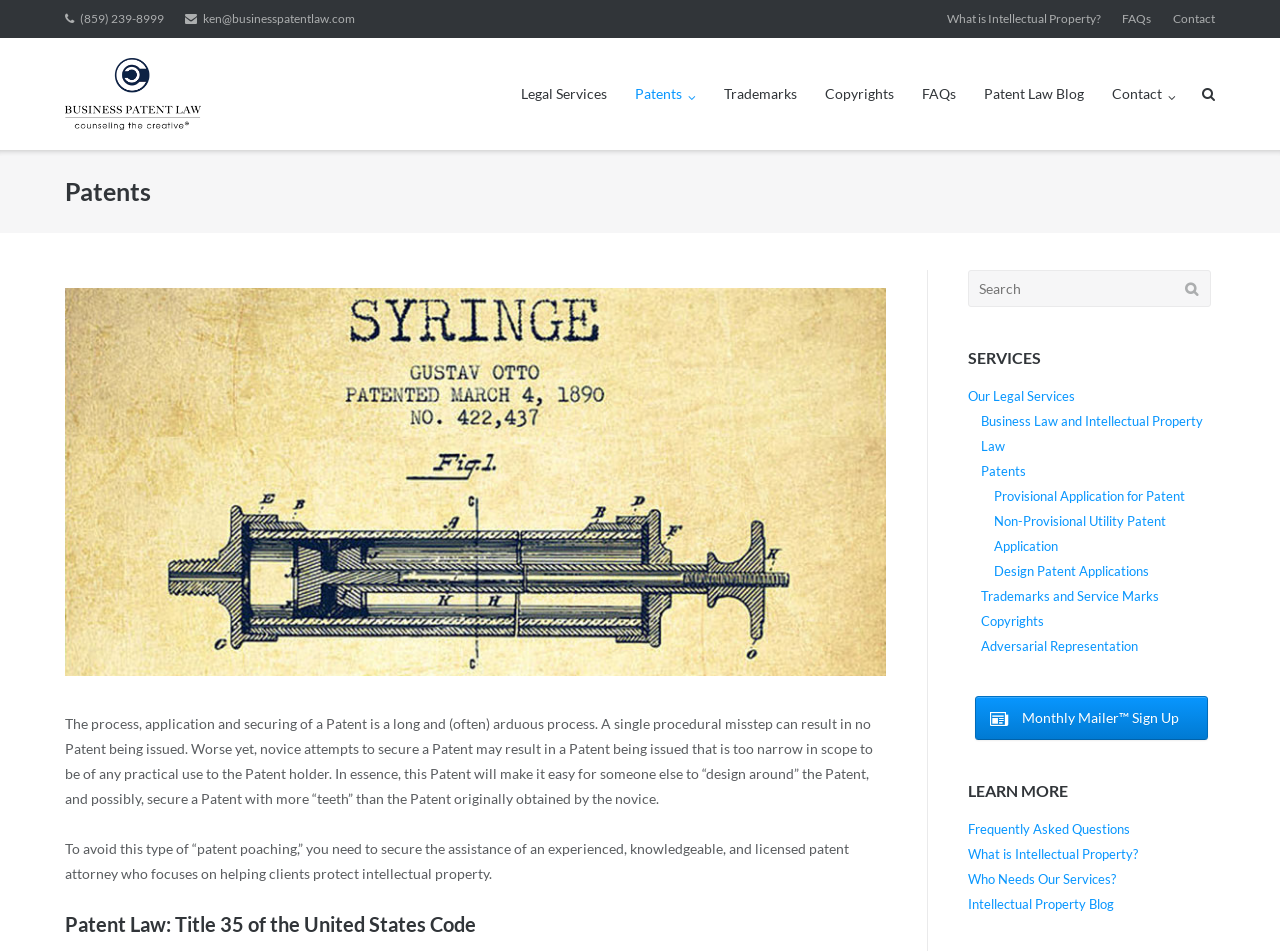Describe all the key features and sections of the webpage thoroughly.

This webpage is about a patent attorney's services, specifically Business Patent Law, PLLC. At the top, there is a logo of the company, accompanied by contact information, including a phone number and email address. 

Below the logo, there are several navigation links, including "What is Intellectual Property?", "FAQs", "Contact", "Legal Services", "Patents", "Trademarks", "Copyrights", "FAQs", "Patent Law Blog", and "Contact". 

The main content of the page is divided into three sections. The first section is about patents, with a heading "Patents" and a subheading "Syringe Patent from 1890" accompanied by an image. There are two paragraphs of text explaining the importance of securing a patent with the assistance of an experienced patent attorney. 

The second section is a search box with a label "Search for:". 

The third section is divided into three subsections: "SERVICES", "LEARN MORE", and another subsection with a link to "Monthly Mailer™ Sign Up". The "SERVICES" subsection lists various legal services offered, including business law, intellectual property law, patents, trademarks, copyrights, and adversarial representation. The "LEARN MORE" subsection provides links to frequently asked questions, intellectual property information, and an intellectual property blog.